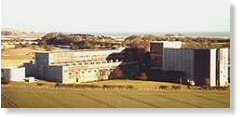Provide a thorough description of the image presented.

The image depicts the Glenesk Whisky Distillery, located in Montrose, Scotland. Established in 1898, the distillery features a traditional architectural style typical of malt distilleries. Notably, it underwent enhancements in the late 20th century, including the installation of drums in 1968 and an expansion of its maltings in 1973. However, the distillery was mothballed in 1985, marking a significant closure in its operational history. The surrounding landscape captures the essence of the Scottish Highlands, adding to the storied legacy of Glenesk whisky production.